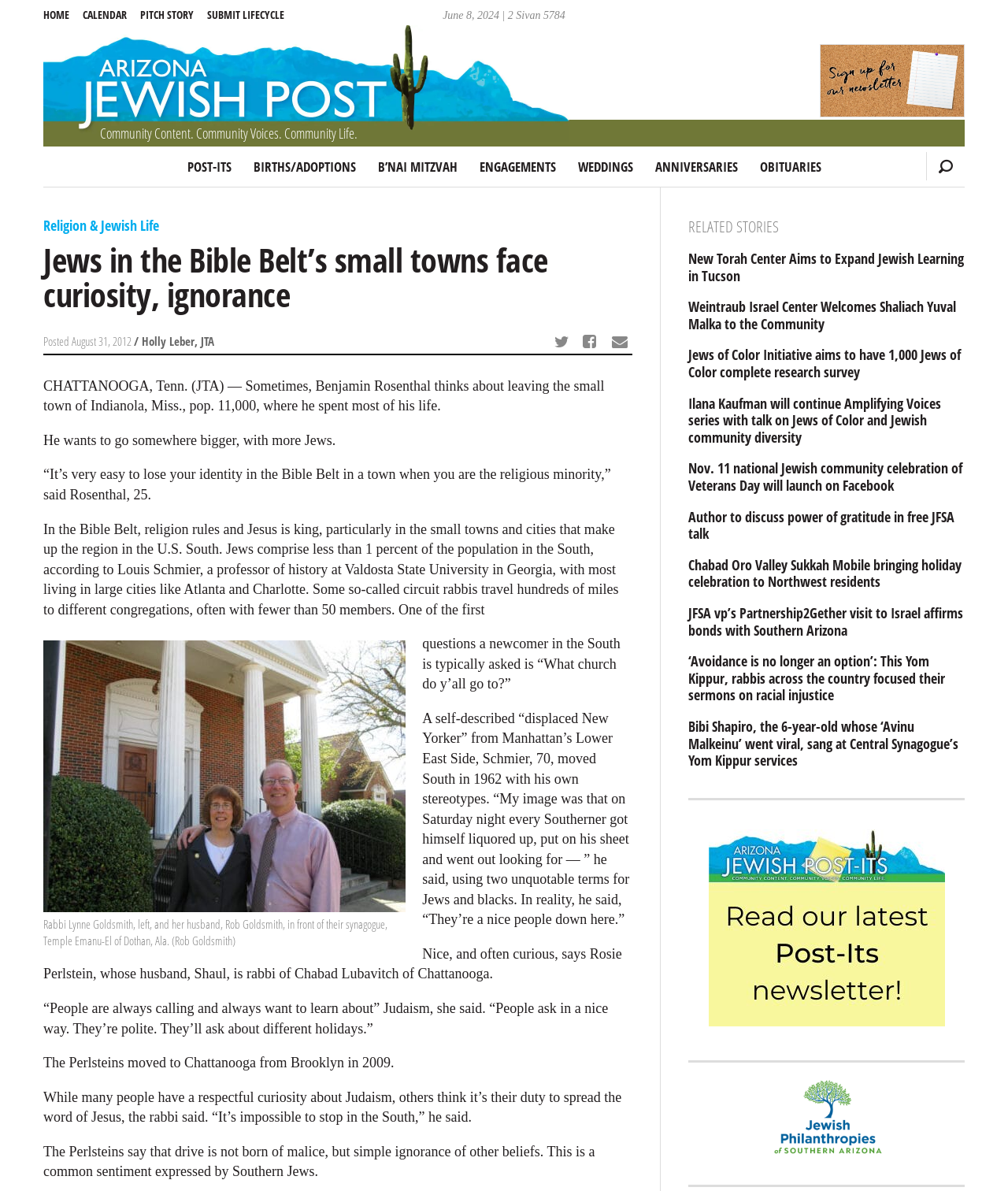Find the bounding box coordinates of the area that needs to be clicked in order to achieve the following instruction: "View the 'RELATED STORIES'". The coordinates should be specified as four float numbers between 0 and 1, i.e., [left, top, right, bottom].

[0.683, 0.182, 0.957, 0.198]